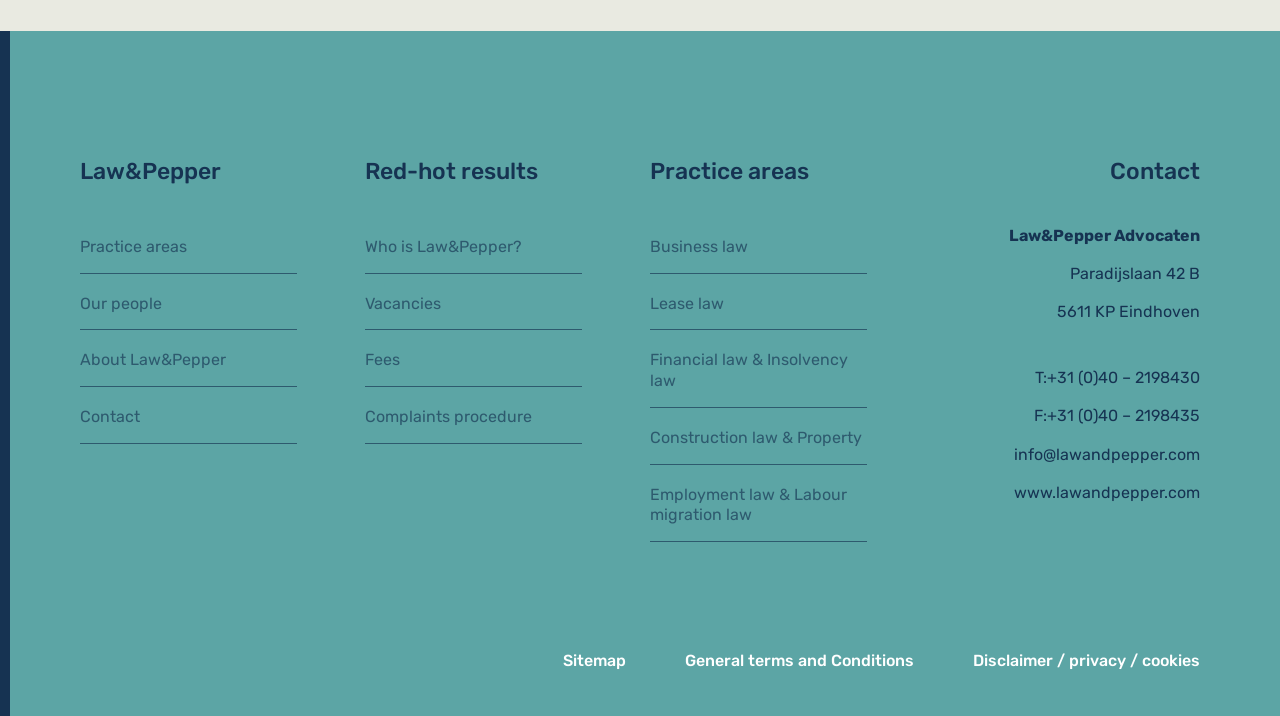Please identify the bounding box coordinates of the element that needs to be clicked to execute the following command: "View Contact information". Provide the bounding box using four float numbers between 0 and 1, formatted as [left, top, right, bottom].

[0.73, 0.203, 0.938, 0.259]